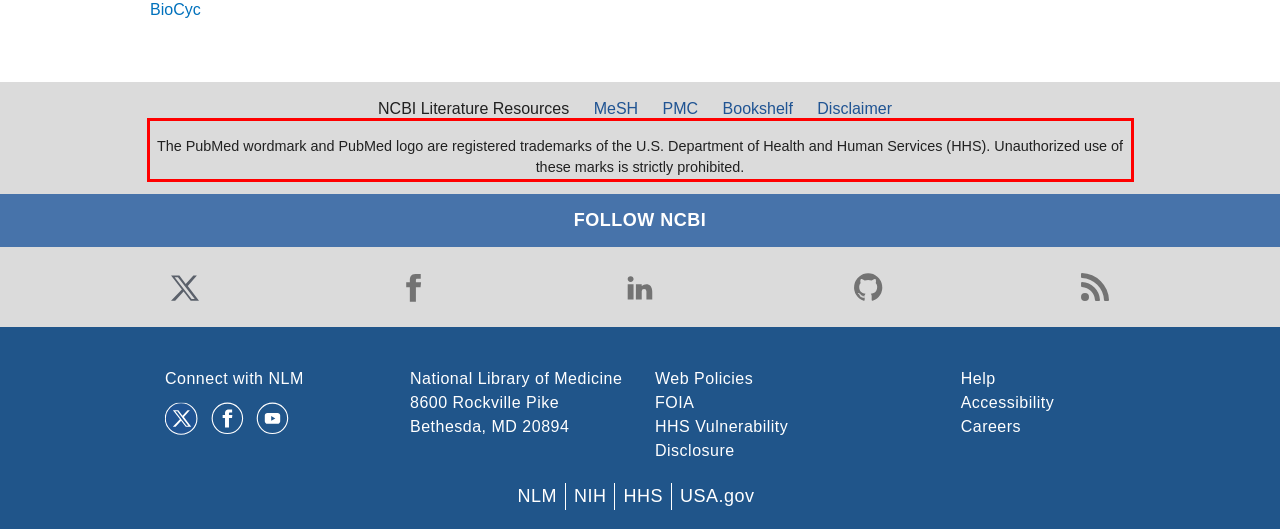Please look at the screenshot provided and find the red bounding box. Extract the text content contained within this bounding box.

The PubMed wordmark and PubMed logo are registered trademarks of the U.S. Department of Health and Human Services (HHS). Unauthorized use of these marks is strictly prohibited.